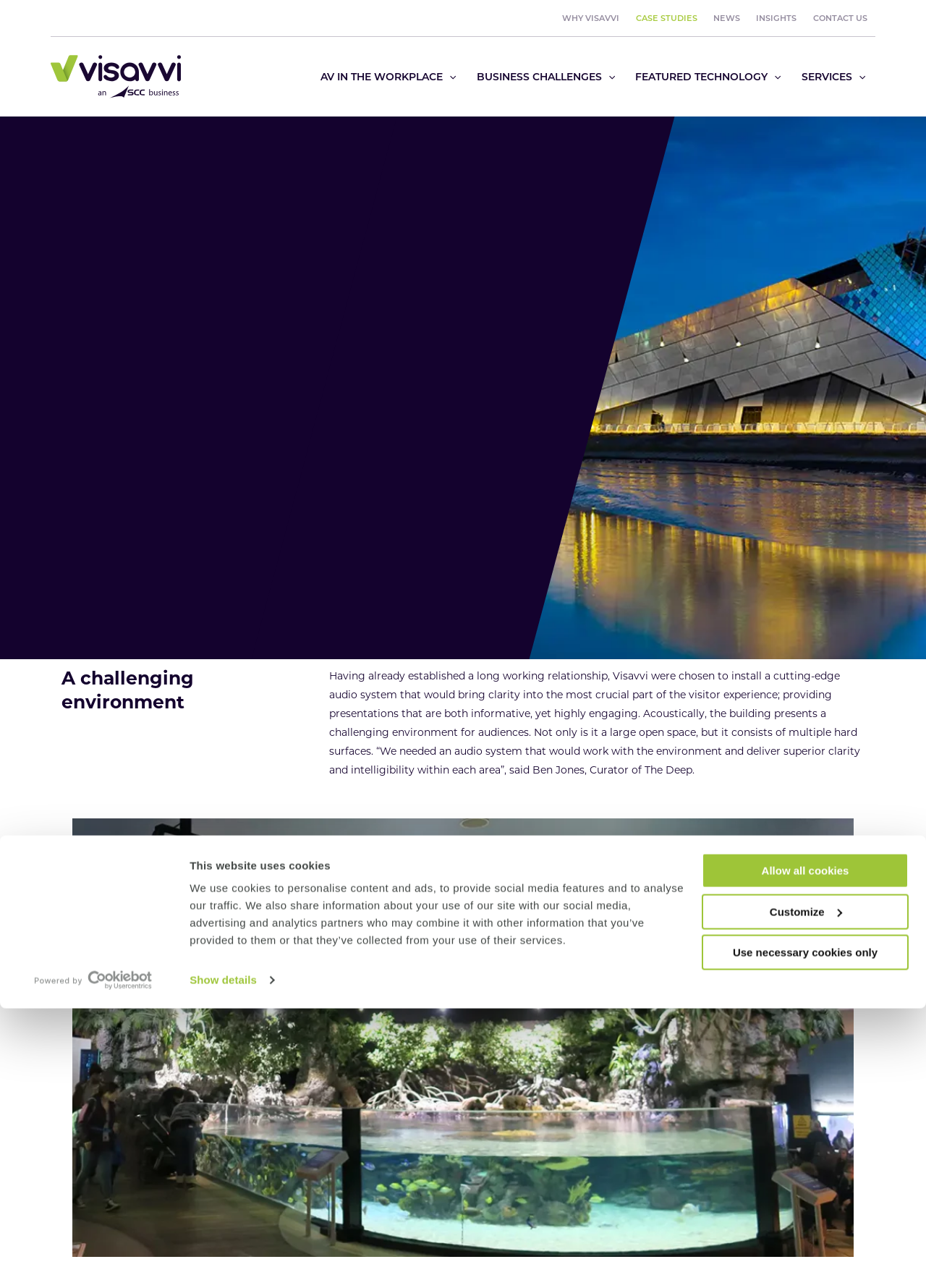Respond to the question below with a single word or phrase:
What is the main topic of the webpage?

Audio system installation